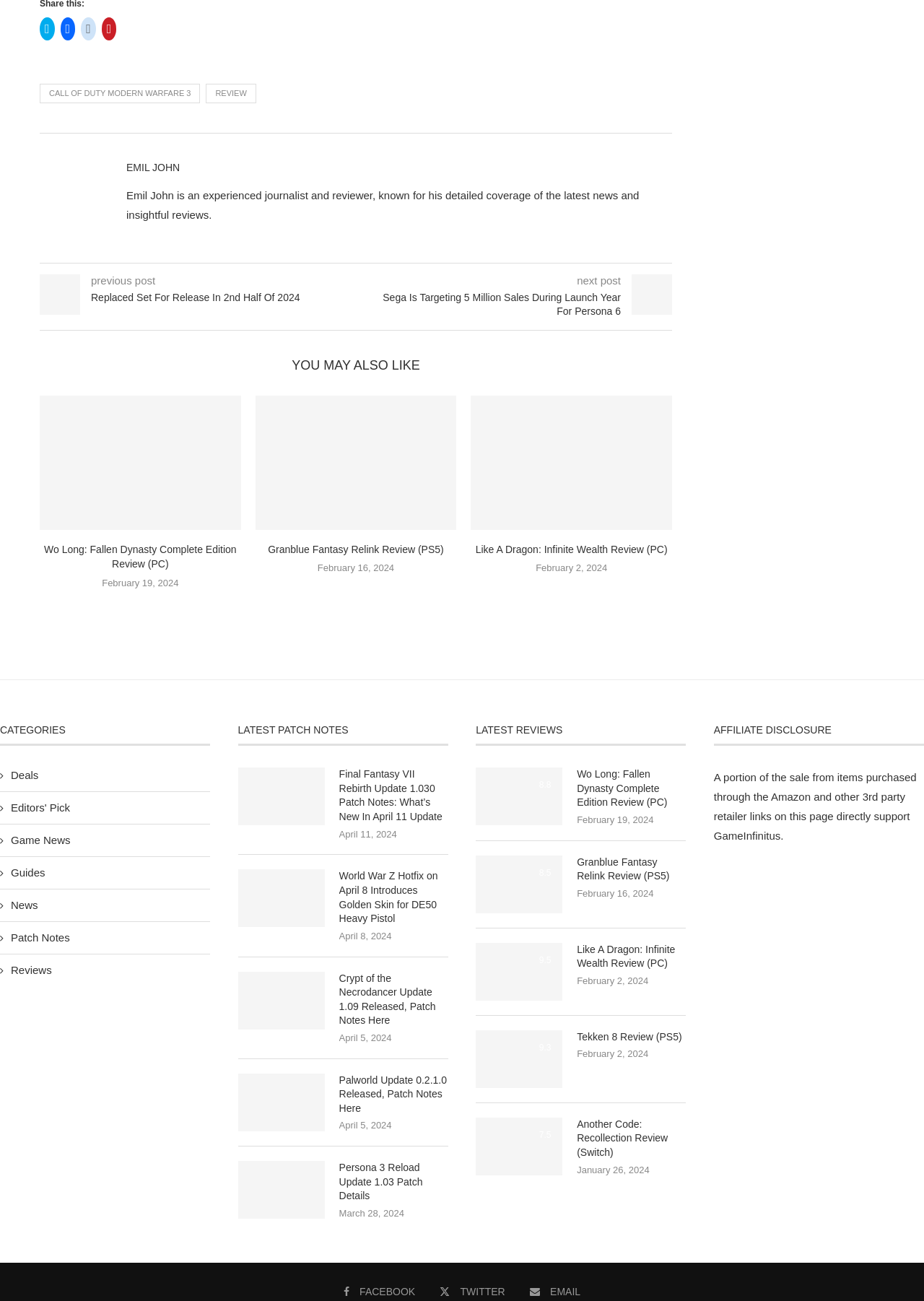Please identify the bounding box coordinates of the region to click in order to complete the given instruction: "Check the latest patch notes of Final Fantasy VII Rebirth". The coordinates should be four float numbers between 0 and 1, i.e., [left, top, right, bottom].

[0.257, 0.59, 0.351, 0.634]